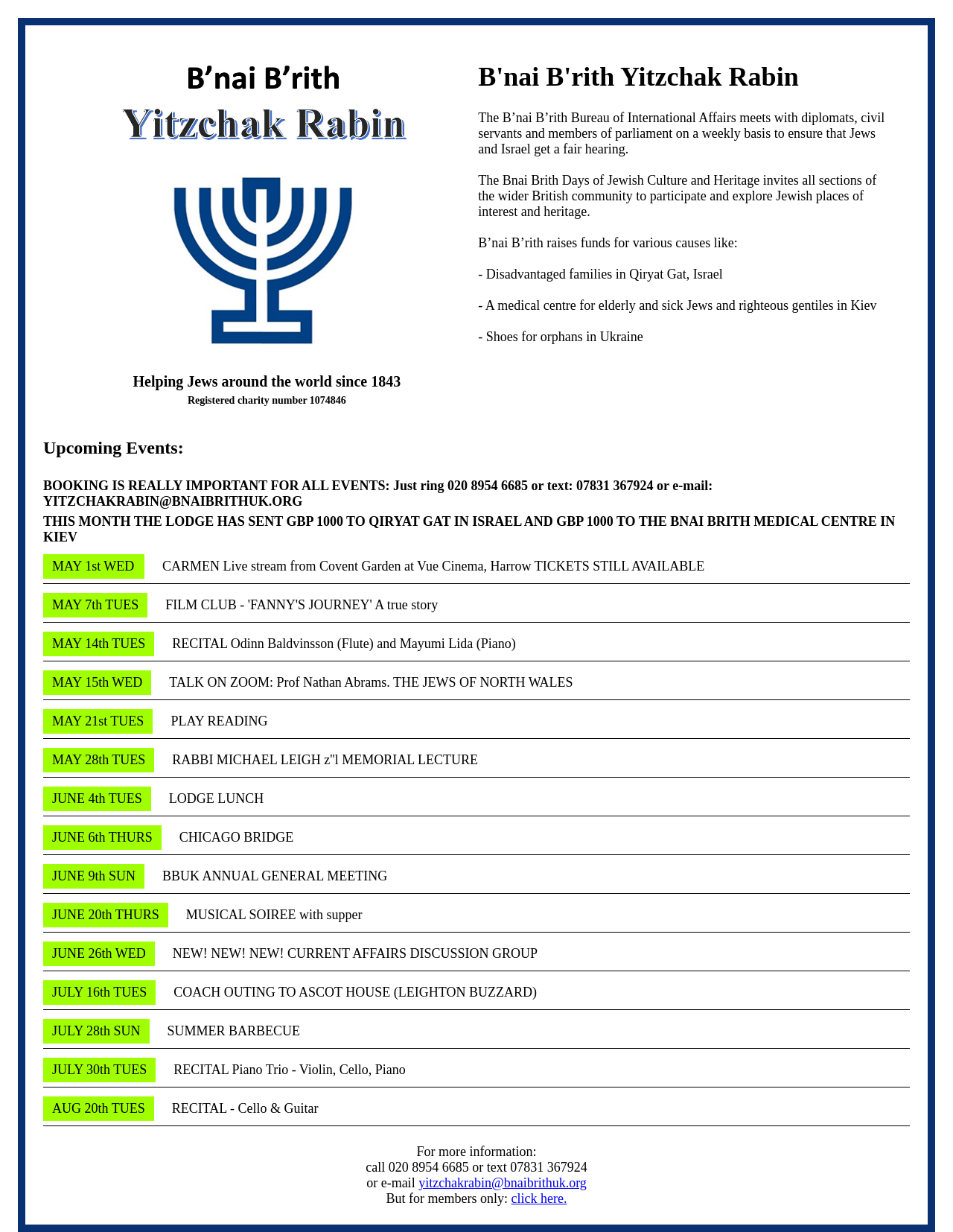Please analyze the image and provide a thorough answer to the question:
What is the charity number of B'nai B'rith?

The charity number of B'nai B'rith can be found in the StaticText element with the text 'Registered charity number 1074846' at coordinates [0.197, 0.321, 0.363, 0.33].